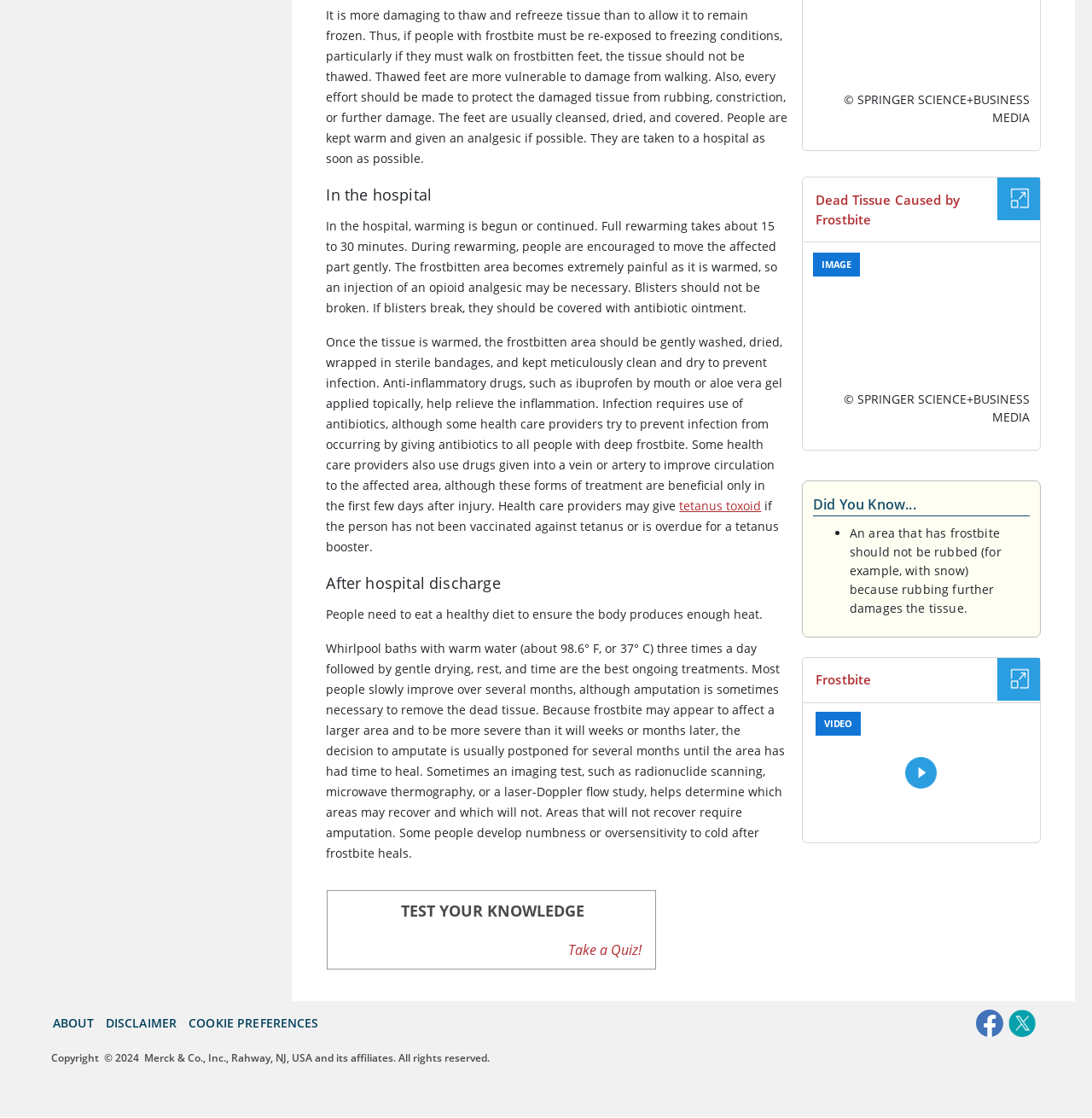What is the purpose of radionuclide scanning in treating frostbite?
Refer to the image and give a detailed response to the question.

The webpage mentions that radionuclide scanning is an imaging test that can be used to determine which areas of the body affected by frostbite will recover and which will not. This is stated in the section 'After hospital discharge'.